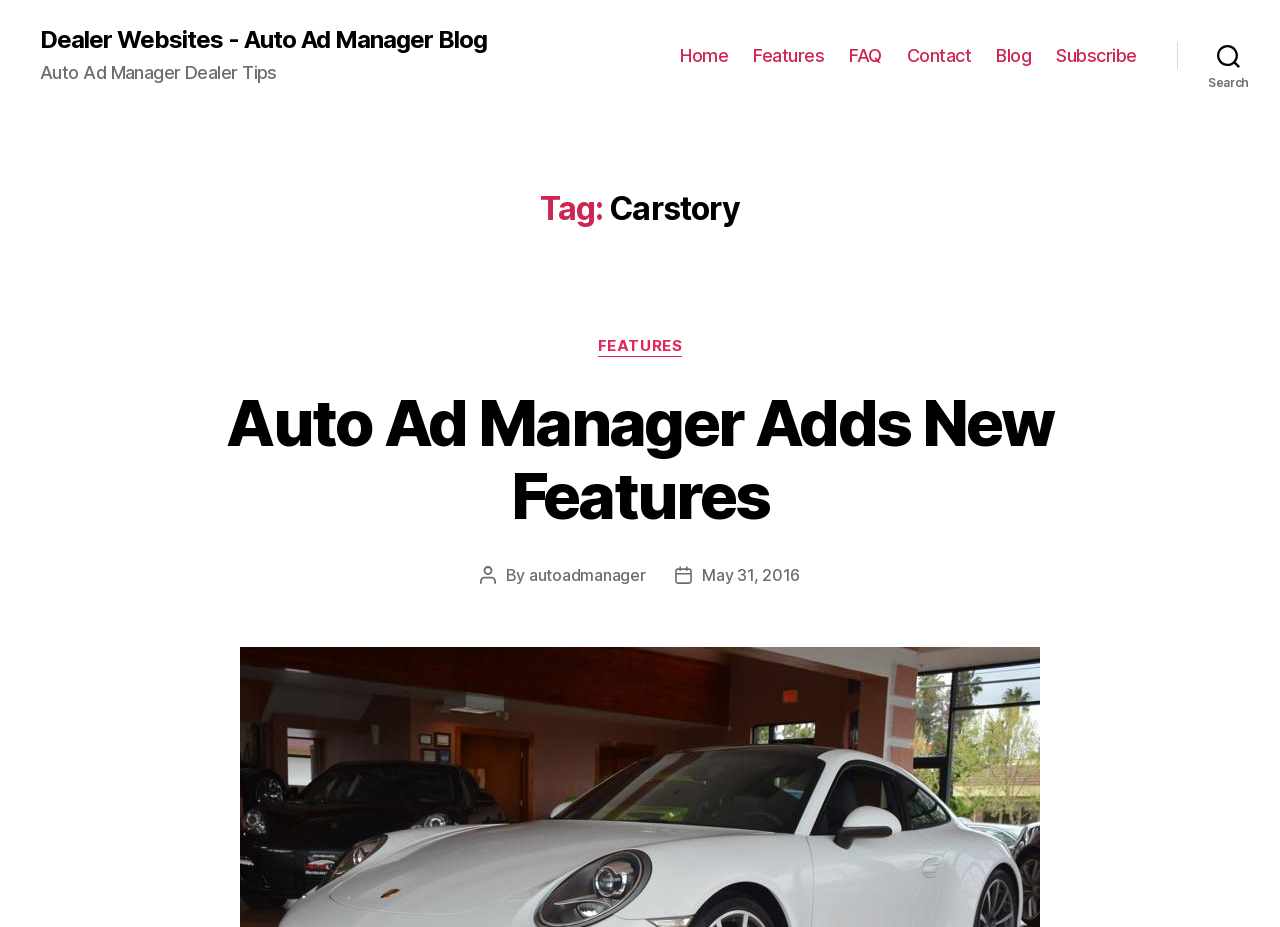Locate the bounding box coordinates of the clickable region necessary to complete the following instruction: "go to home page". Provide the coordinates in the format of four float numbers between 0 and 1, i.e., [left, top, right, bottom].

[0.532, 0.048, 0.569, 0.072]